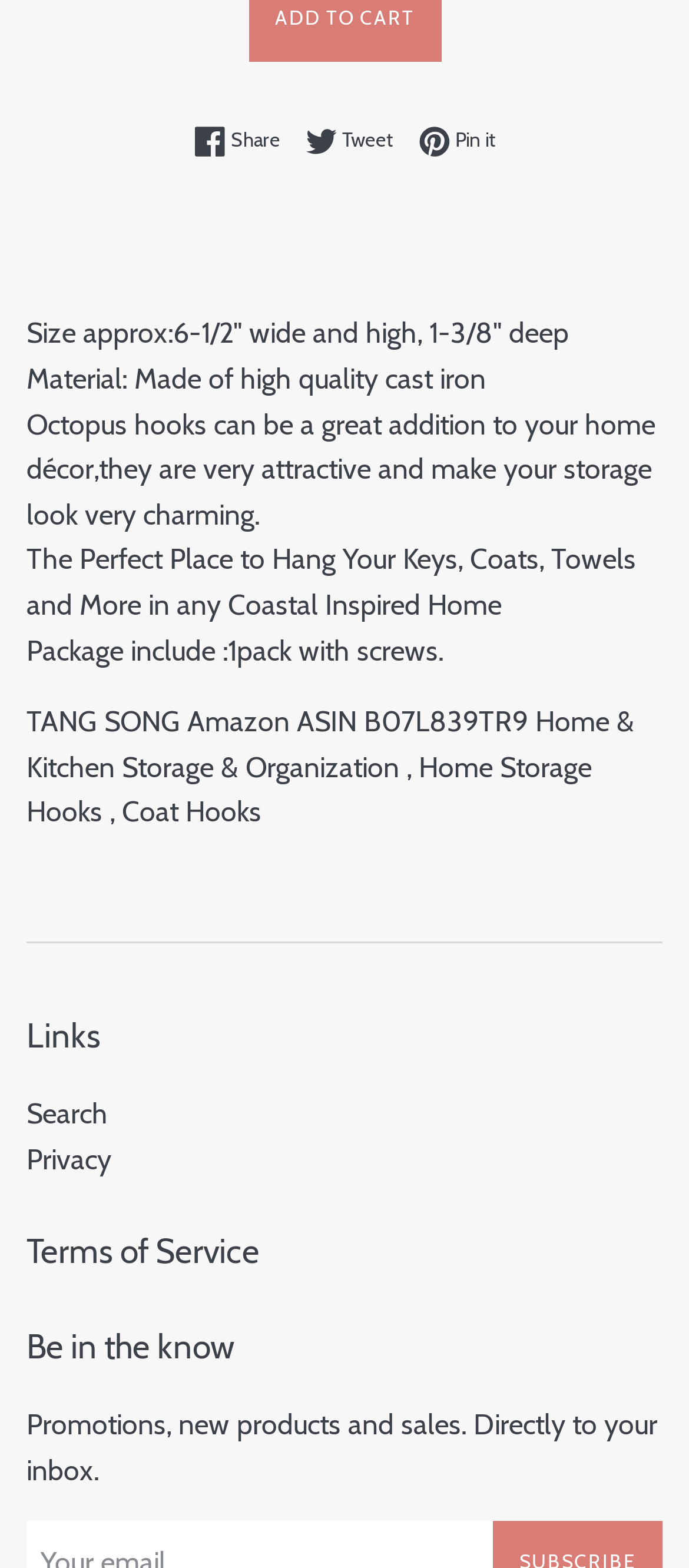What is the purpose of the product?
Refer to the image and provide a thorough answer to the question.

The purpose of the product can be inferred from the description section, where it is stated that the product is 'The Perfect Place to Hang Your Keys, Coats, Towels and More in any Coastal Inspired Home'.